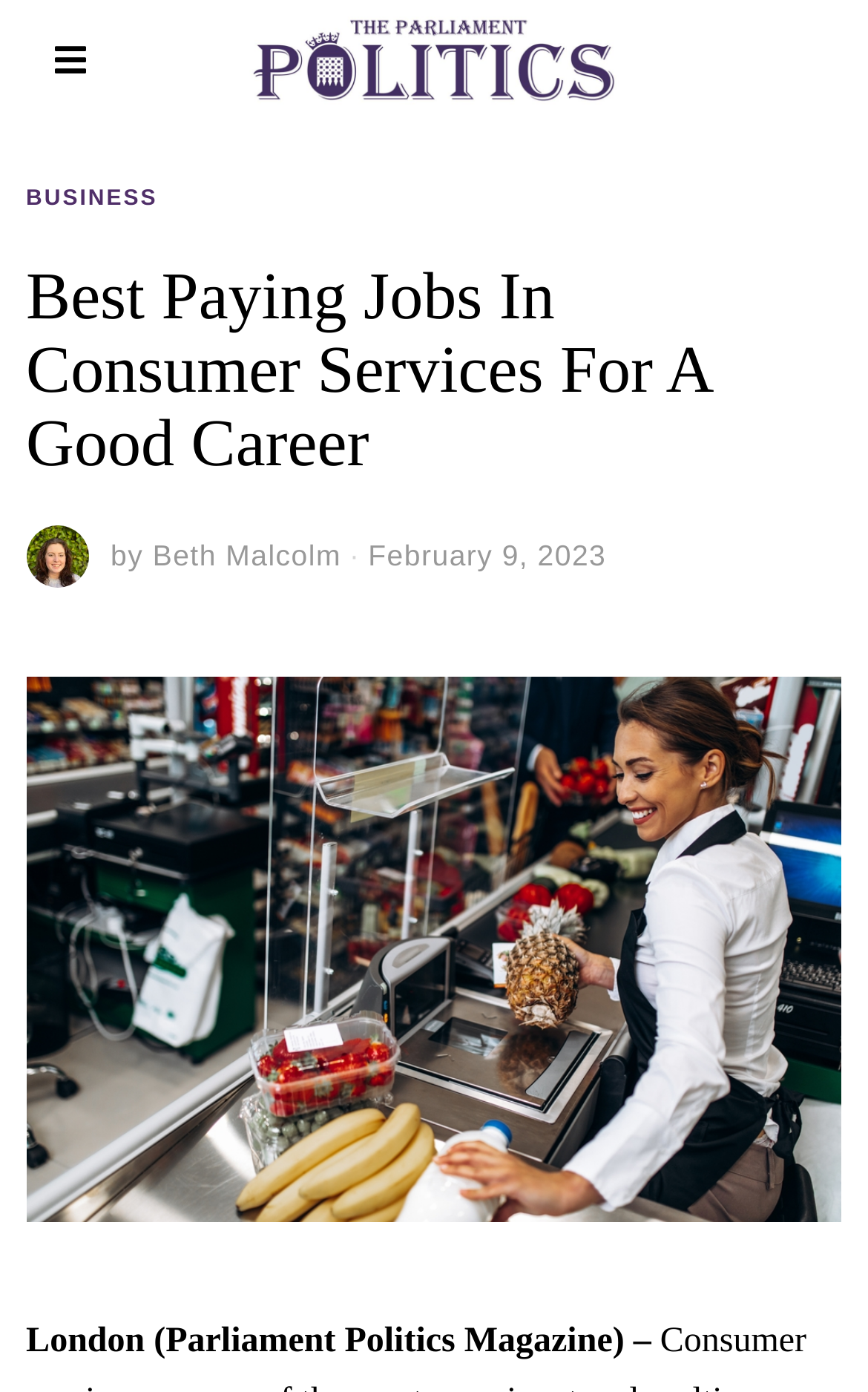Bounding box coordinates should be in the format (top-left x, top-left y, bottom-right x, bottom-right y) and all values should be floating point numbers between 0 and 1. Determine the bounding box coordinate for the UI element described as: parent_node: by Beth Malcolm

[0.03, 0.377, 0.102, 0.422]